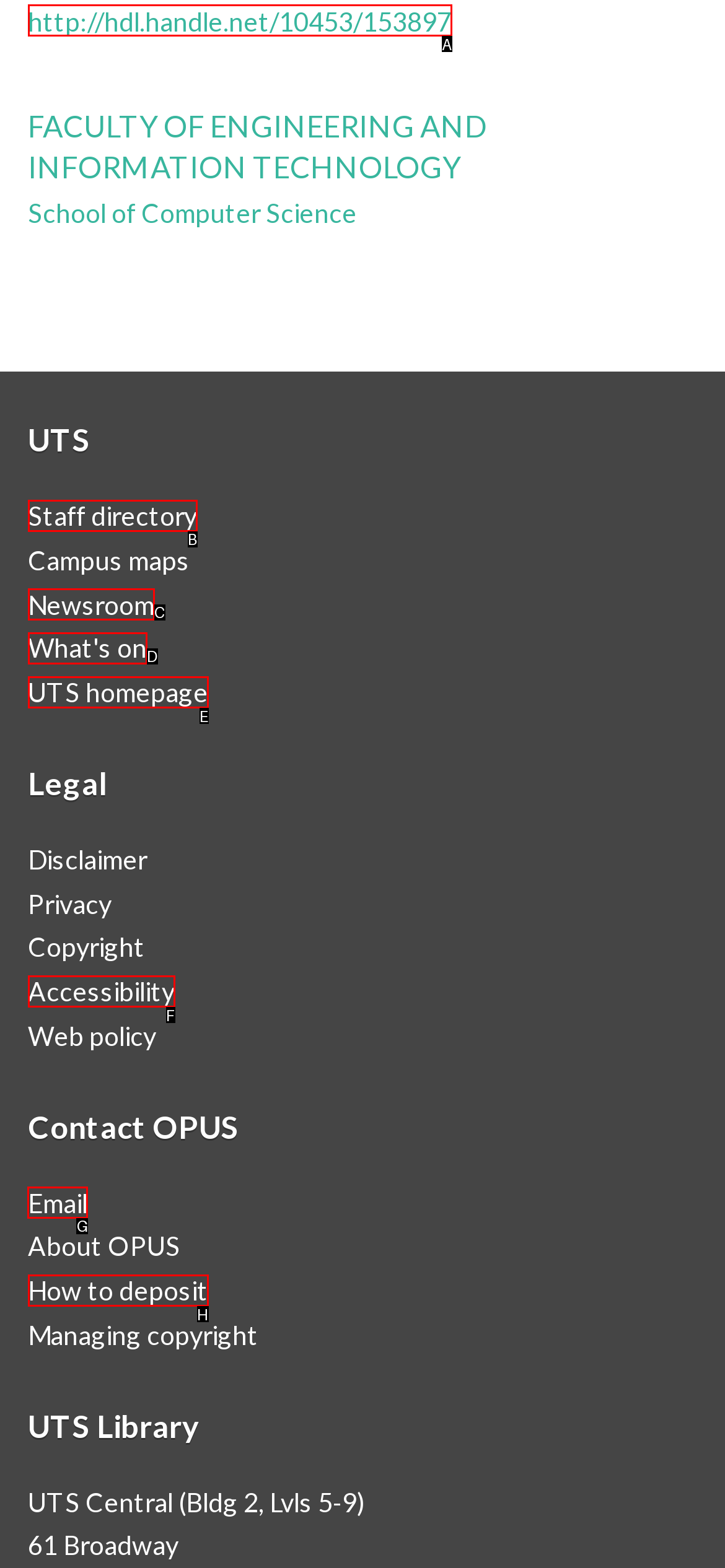Point out which UI element to click to complete this task: Email OPUS
Answer with the letter corresponding to the right option from the available choices.

G